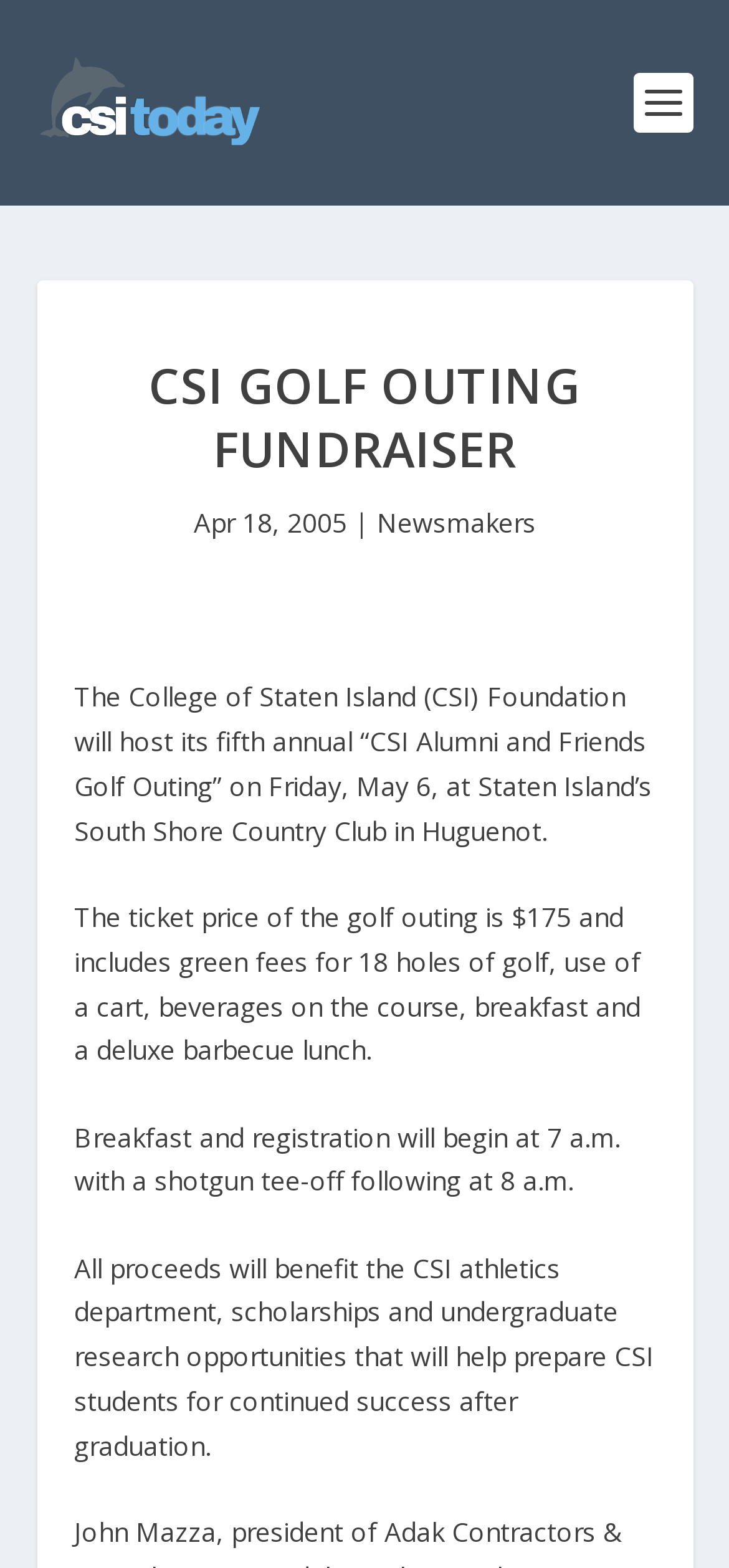Please answer the following question using a single word or phrase: What time is the shotgun tee-off?

8 a.m.